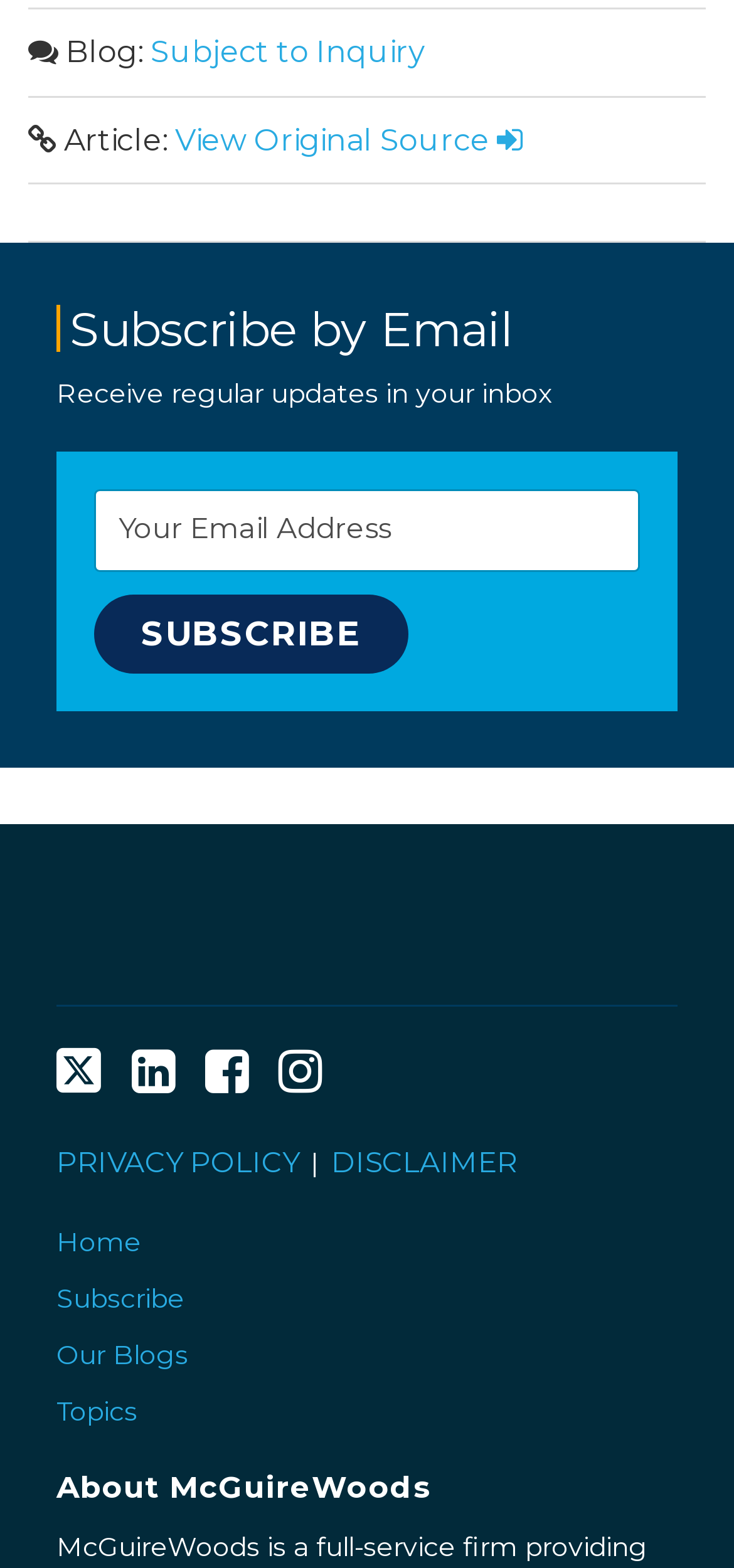Using the provided element description: "Follow Us on Twitter", identify the bounding box coordinates. The coordinates should be four floats between 0 and 1 in the order [left, top, right, bottom].

[0.077, 0.666, 0.138, 0.7]